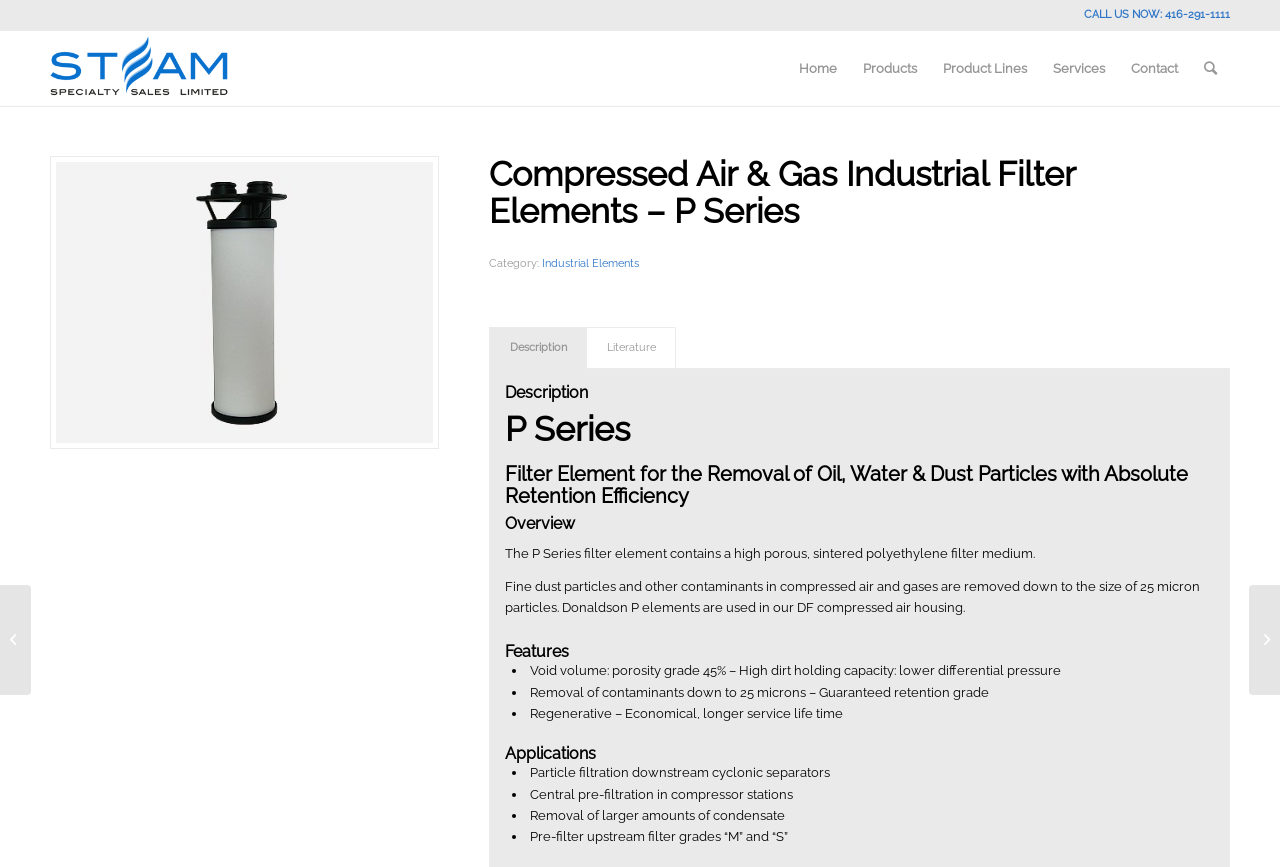Find the bounding box coordinates for the UI element whose description is: "Search". The coordinates should be four float numbers between 0 and 1, in the format [left, top, right, bottom].

[0.93, 0.036, 0.961, 0.122]